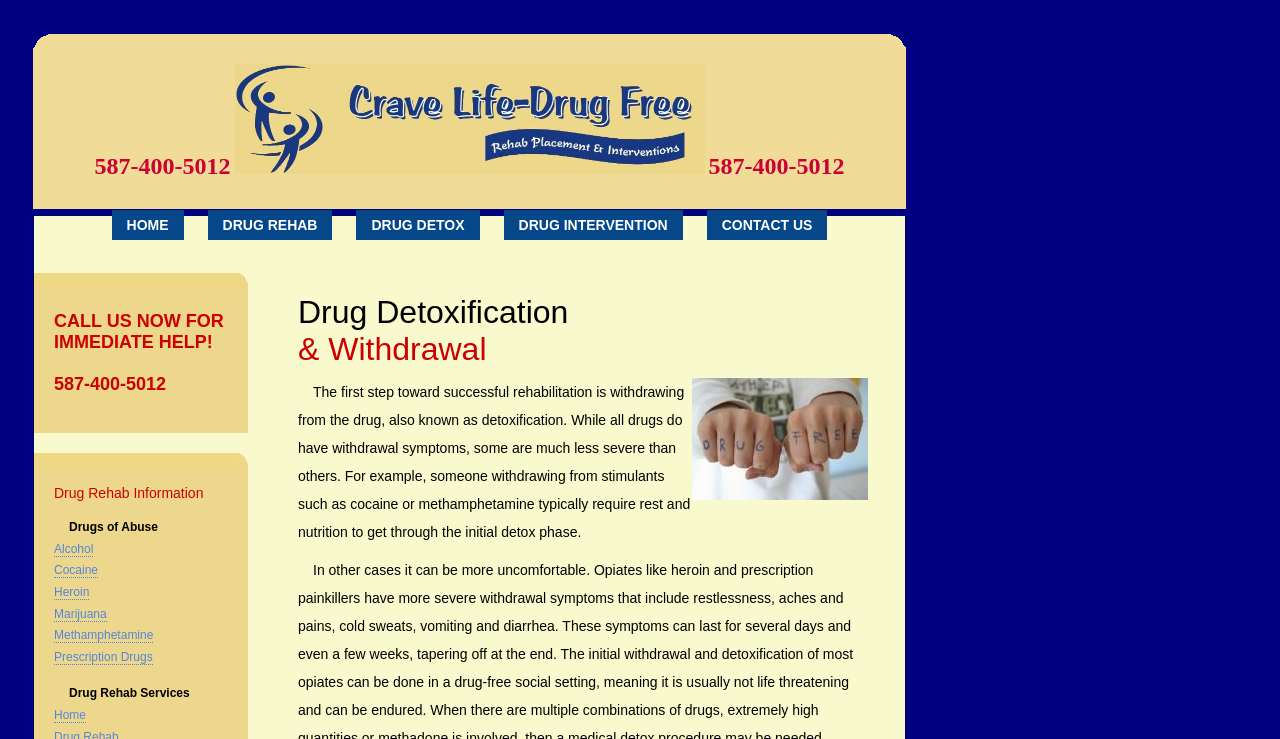Construct a comprehensive caption that outlines the webpage's structure and content.

The webpage is about drug detoxification and withdrawal information from Crave Life - Drug Free. At the top, there is a phone number "587-400-5012" displayed prominently. Next to it, there is a logo image of Crave Life - Drug Free Rehab Placement and Drug Interventions. Below these elements, there is a navigation menu with five links: "HOME", "DRUG REHAB", "DRUG DETOX", "DRUG INTERVENTION", and "CONTACT US". 

The "CONTACT US" link is followed by a call-to-action link "CALL US NOW FOR IMMEDIATE HELP! 587-400-5012" and a heading "Drug Rehab Information". Under this heading, there is a list of links to different drugs of abuse, including "Alcohol", "Cocaine", "Heroin", "Marijuana", "Methamphetamine", and "Prescription Drugs". 

Further down, there is a heading "Drug Detoxification & Withdrawal" with an image of a person in a peaceful environment, labeled as "drug-free". Below this image, there is a block of text that explains the process of drug detoxification and withdrawal, stating that it is the first step towards successful rehabilitation. The text also provides some information about the withdrawal symptoms of different drugs.